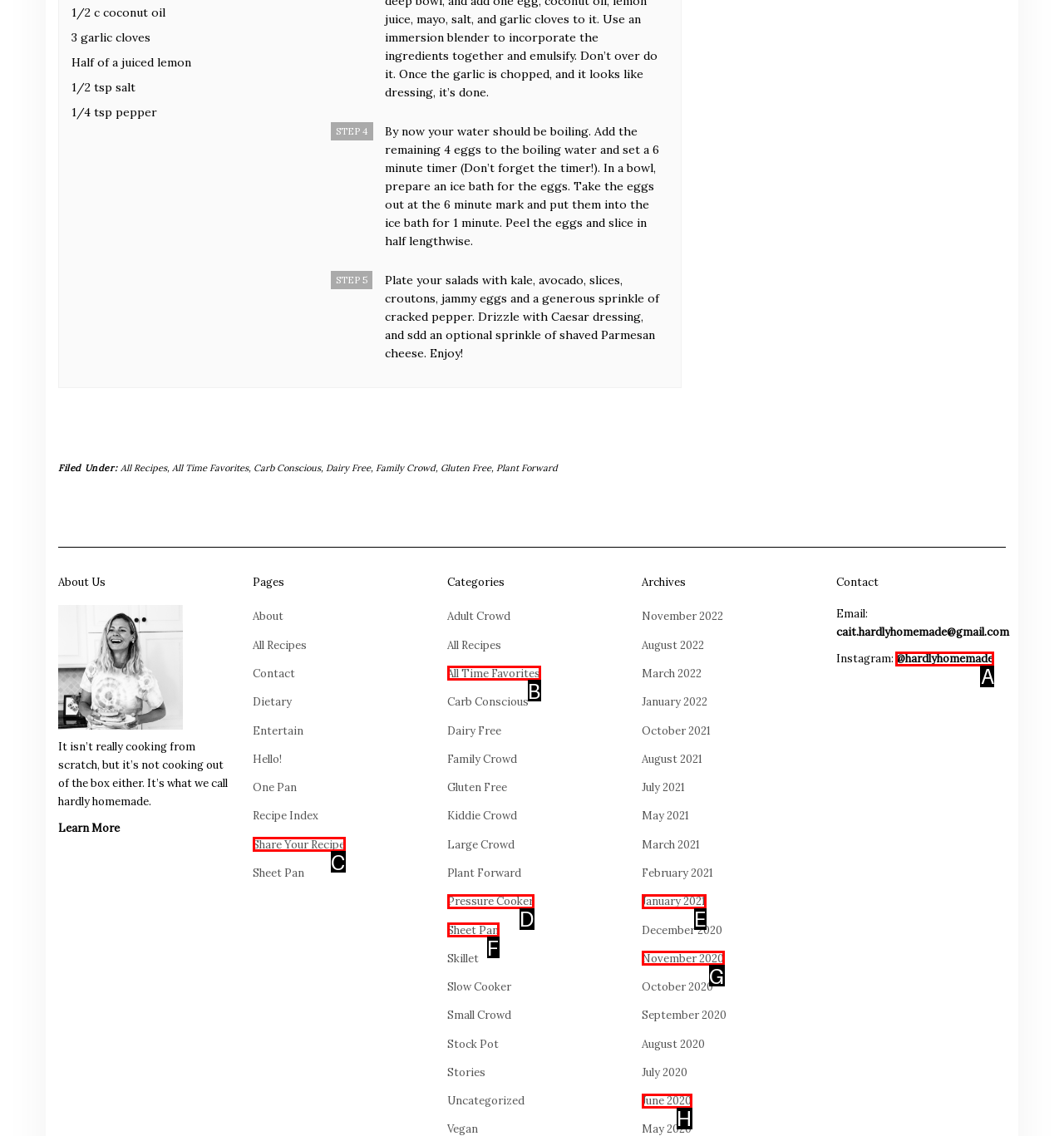Decide which letter you need to select to fulfill the task: Follow on Instagram
Answer with the letter that matches the correct option directly.

A